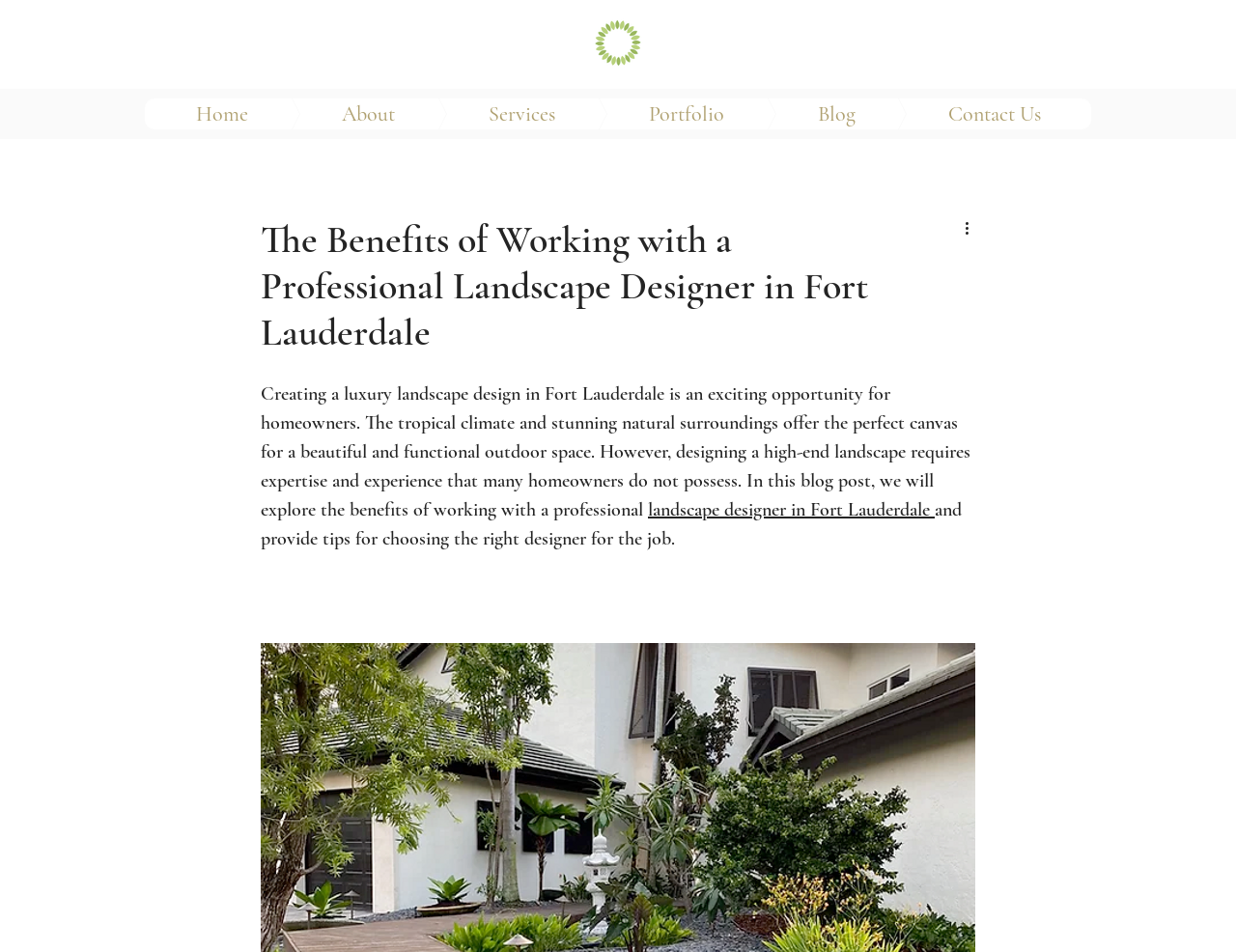Please give a one-word or short phrase response to the following question: 
What is the topic of the blog post?

Benefits of working with a professional landscape designer